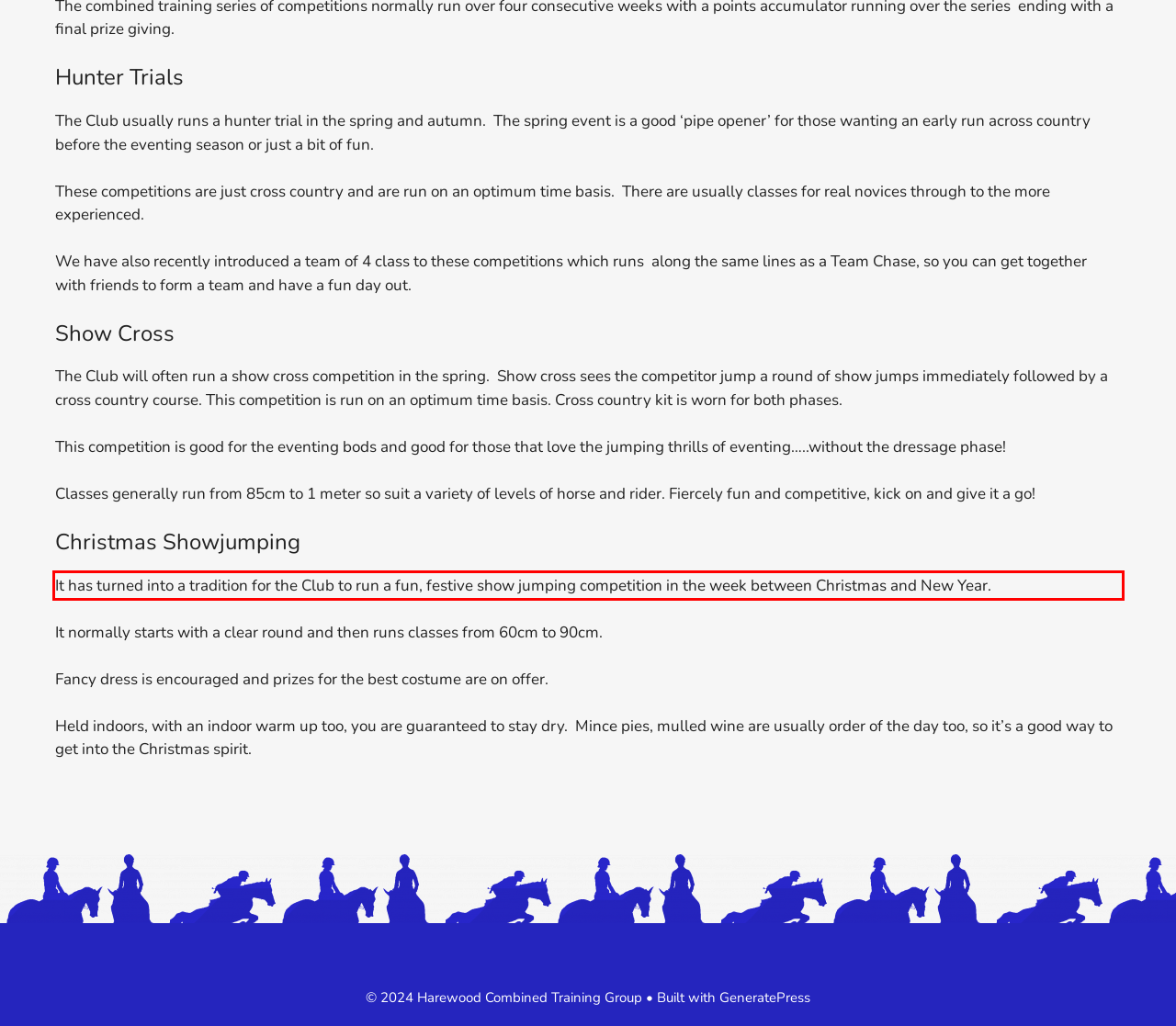Locate the red bounding box in the provided webpage screenshot and use OCR to determine the text content inside it.

It has turned into a tradition for the Club to run a fun, festive show jumping competition in the week between Christmas and New Year.